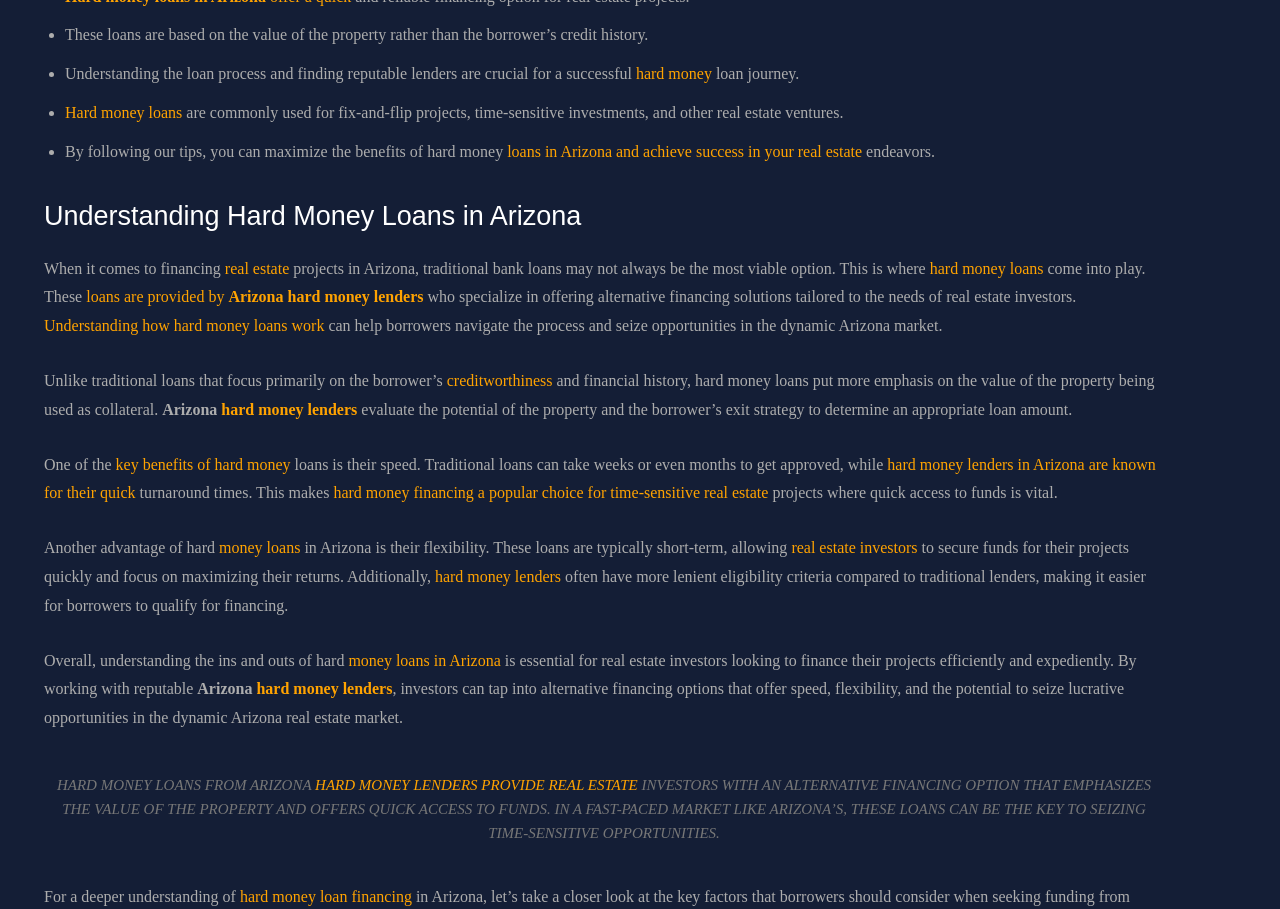Calculate the bounding box coordinates for the UI element based on the following description: "real estate investors". Ensure the coordinates are four float numbers between 0 and 1, i.e., [left, top, right, bottom].

[0.618, 0.593, 0.717, 0.612]